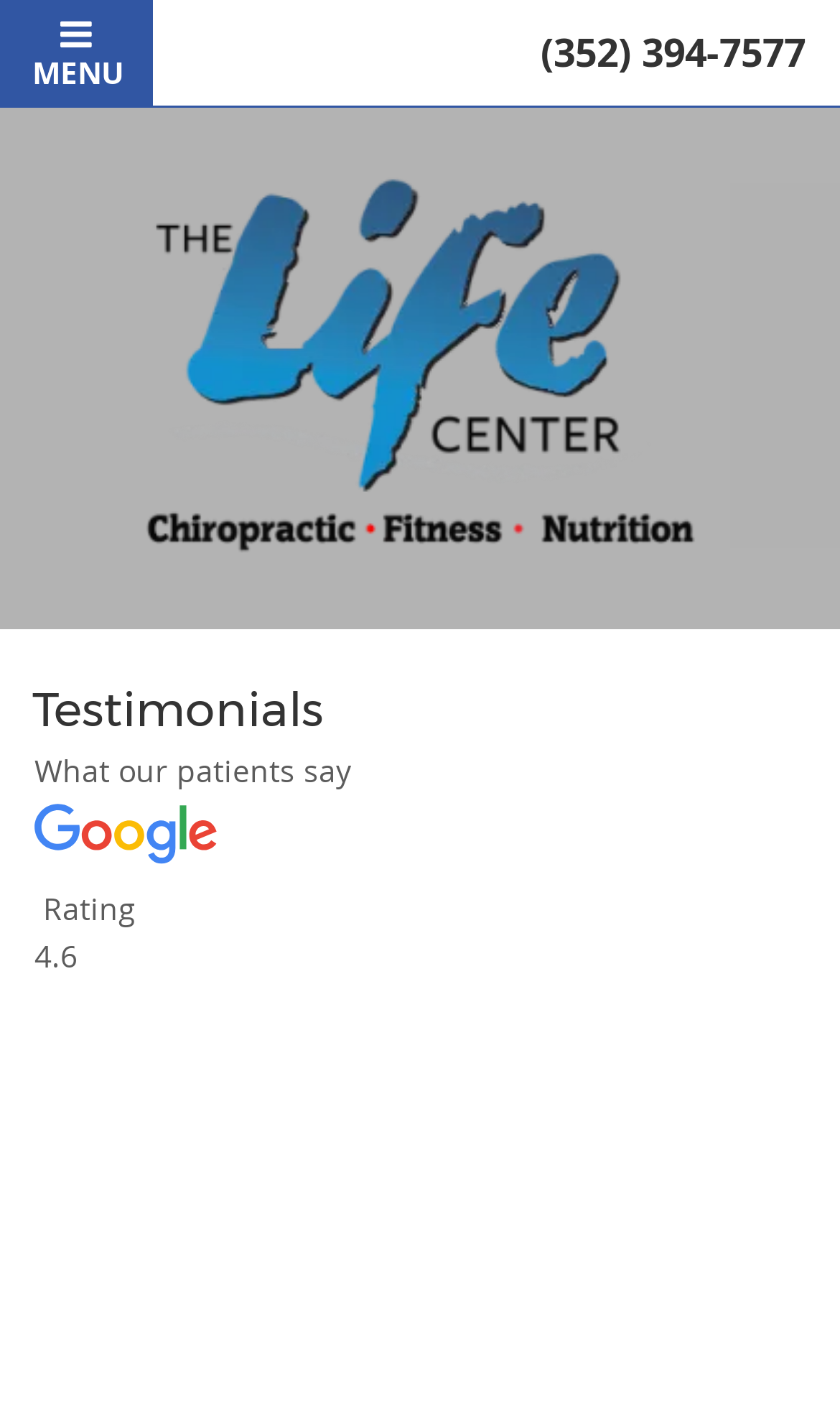What is the phone number to call for an appointment?
Look at the image and answer with only one word or phrase.

(352) 394-7577